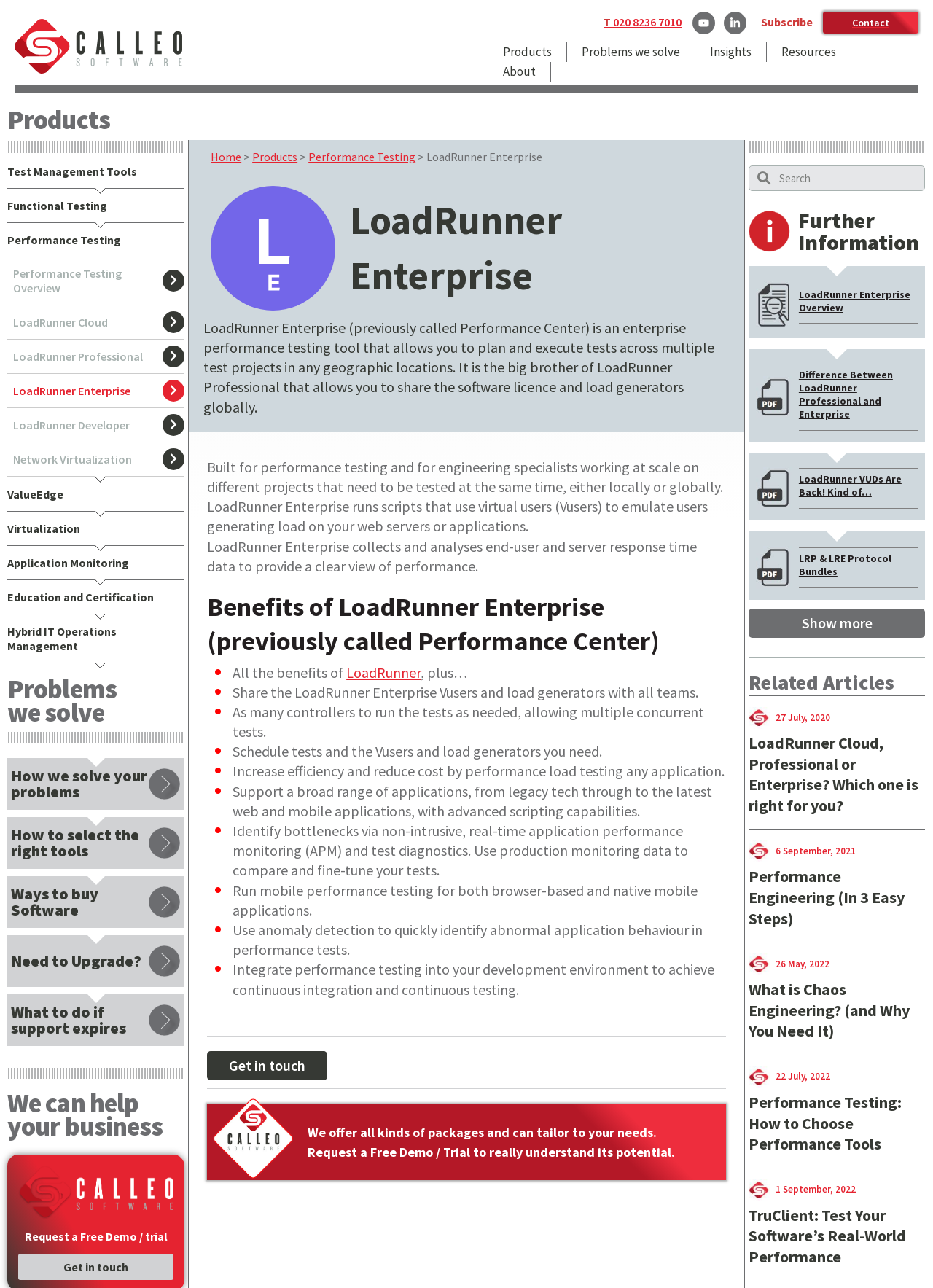What is the difference between LoadRunner Professional and Enterprise?
Please respond to the question with a detailed and informative answer.

The webpage provides a link to a page that explains the difference between LoadRunner Professional and Enterprise, suggesting that there are differences in features between the two versions. LoadRunner Enterprise is described as the 'big brother' of LoadRunner Professional, implying that it has more advanced features and capabilities.